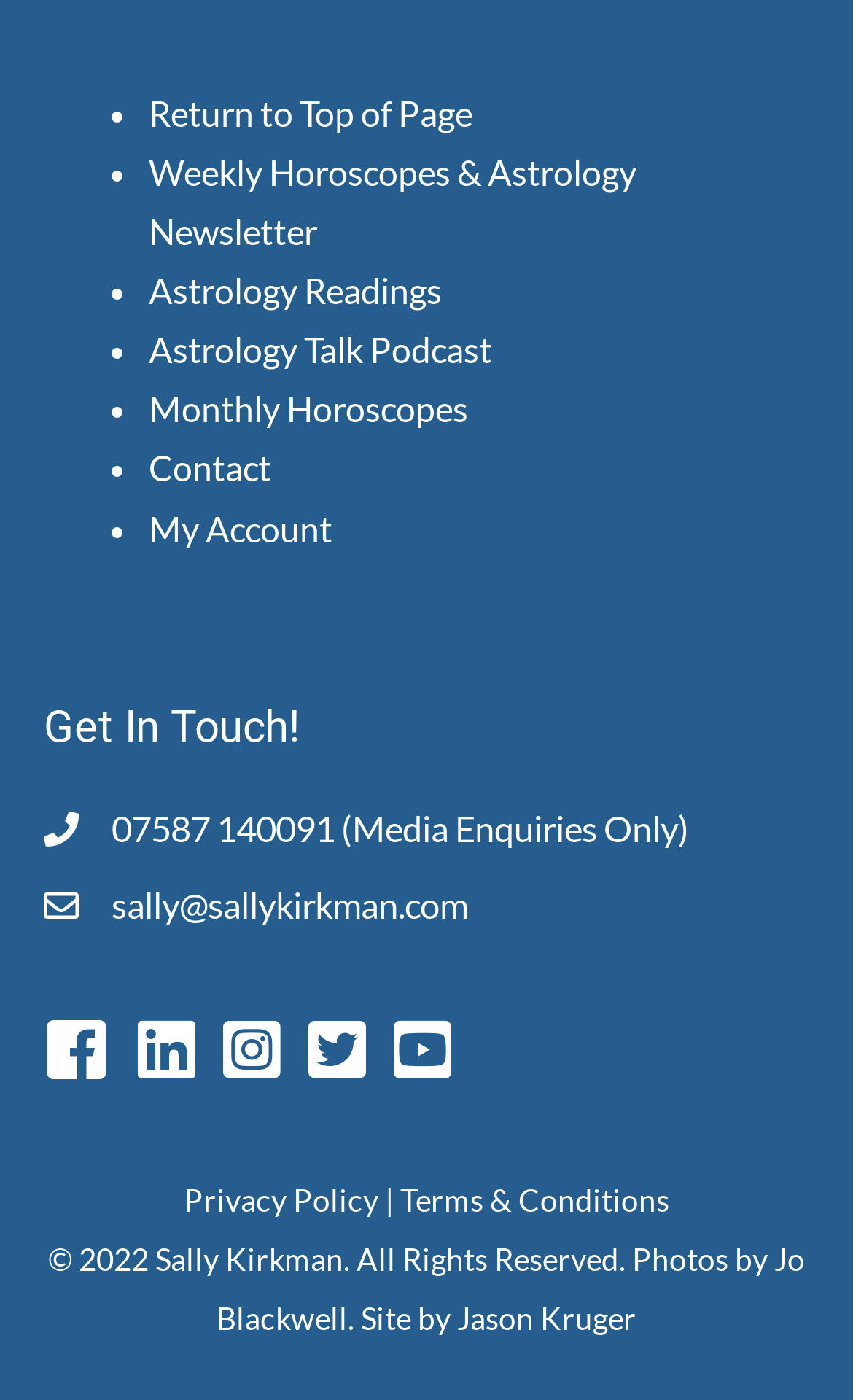Please identify the bounding box coordinates of the element's region that should be clicked to execute the following instruction: "Contact Sally Kirkman". The bounding box coordinates must be four float numbers between 0 and 1, i.e., [left, top, right, bottom].

[0.131, 0.57, 0.808, 0.613]